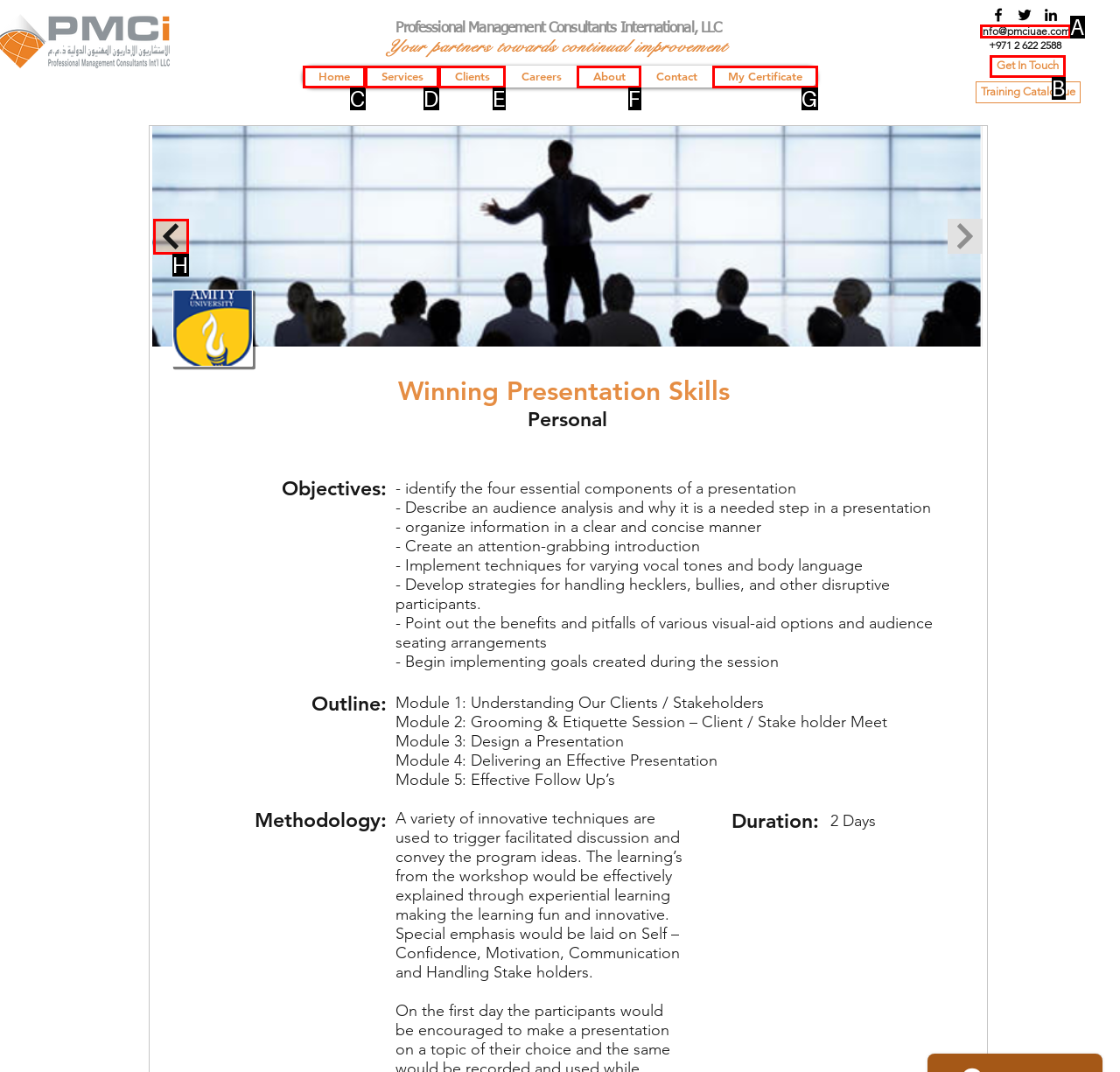Determine the HTML element that best aligns with the description: Offline
Answer with the appropriate letter from the listed options.

None